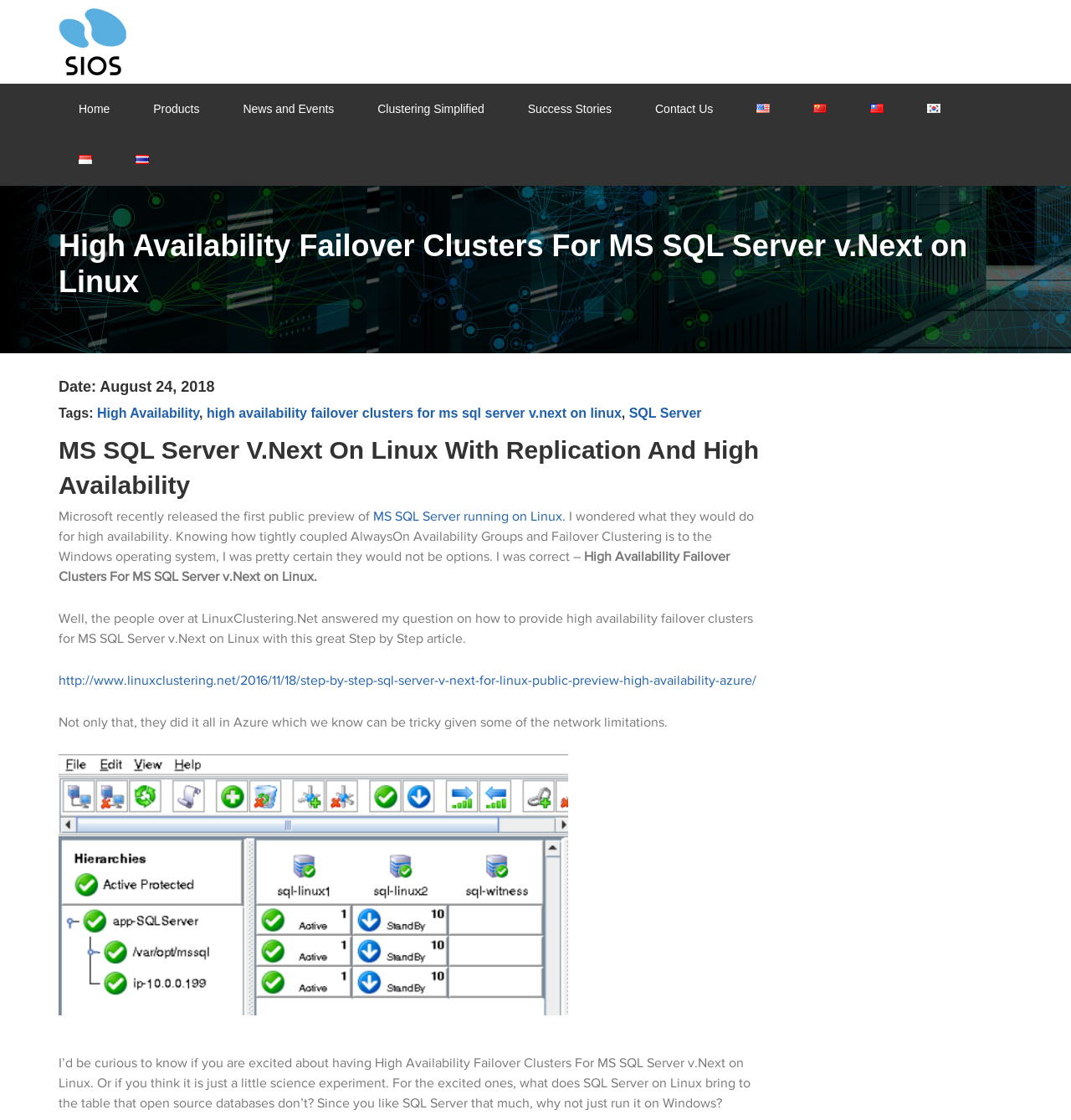Please determine the bounding box coordinates for the element that should be clicked to follow these instructions: "Click on the 'Home' link".

[0.055, 0.075, 0.121, 0.12]